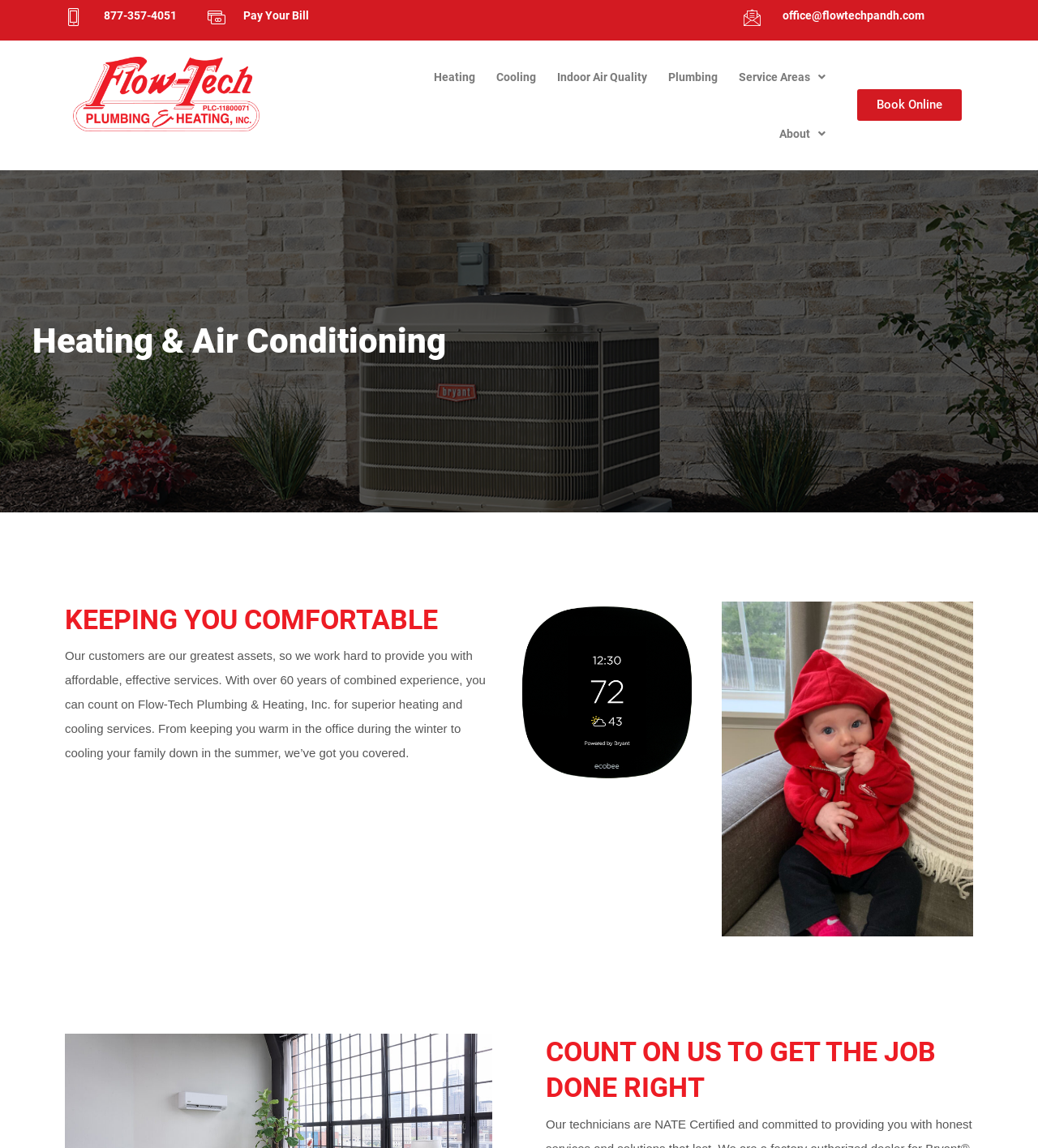Provide a thorough description of the webpage you see.

The webpage is about Flow-Tech Plumbing & Heating, Inc, a company providing heating and air conditioning services in Northern Indiana. At the top left, there is a link with no text, followed by a heading displaying the company's phone number, 877-357-4051, which is also a clickable link. Next to it, there is another link with no text. 

On the top right, there are several links, including "Pay Your Bill", "office@flowtechpandh.com", and another link with no text. Below these links, there is a horizontal row of links, including "Heating", "Cooling", "Indoor Air Quality", "Plumbing", "Service Areas", and "About". The "Service Areas" and "About" links have dropdown menus.

In the middle of the page, there is a prominent heading "Heating & Air Conditioning" followed by a subheading "KEEPING YOU COMFORTABLE". Below this, there is a paragraph of text describing the company's services and experience. The text explains that the company provides affordable and effective heating and cooling services, with over 60 years of combined experience.

At the bottom of the page, there is a heading "COUNT ON US TO GET THE JOB DONE RIGHT" and a "Book Online" link on the right side.